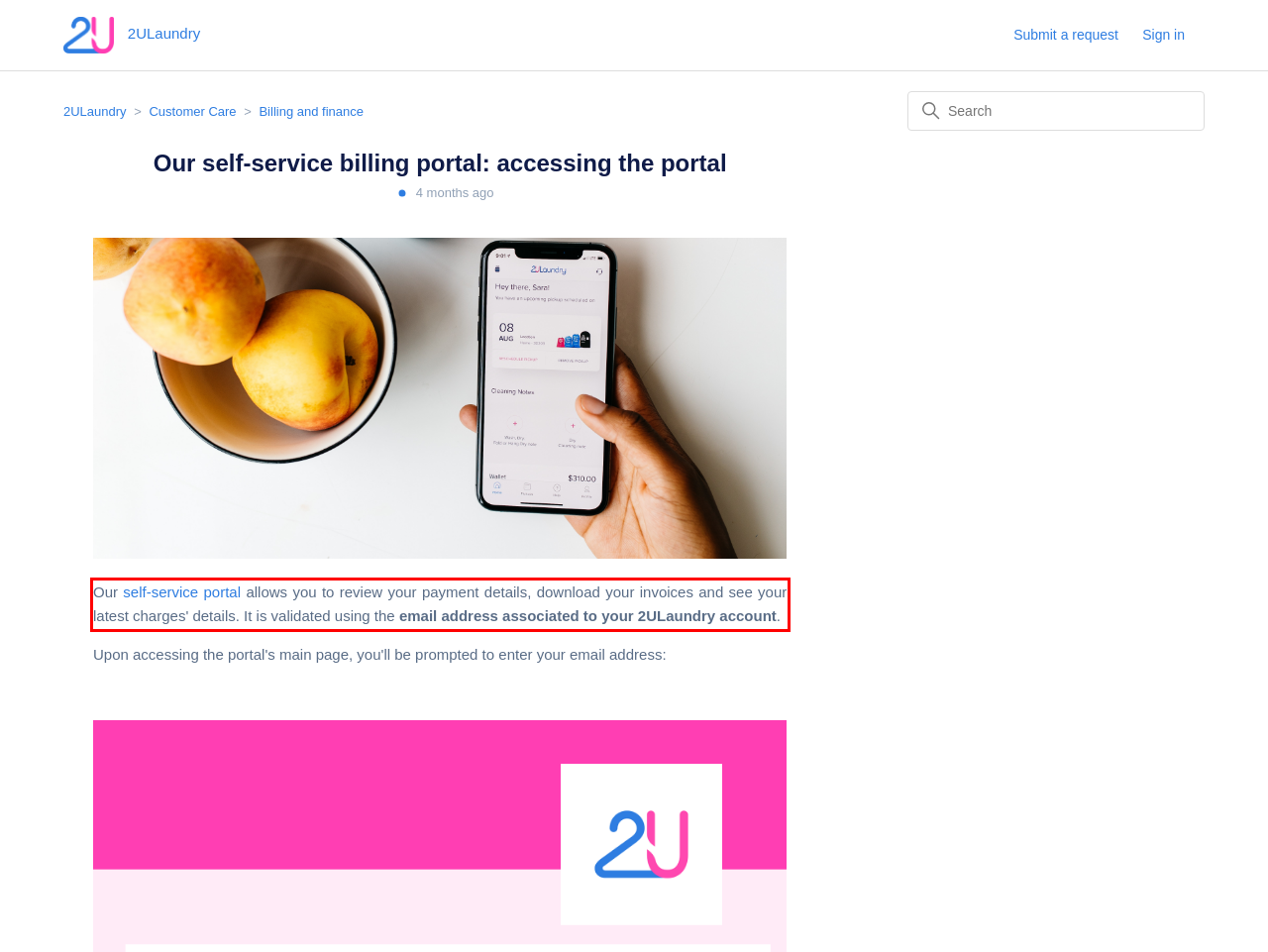Analyze the webpage screenshot and use OCR to recognize the text content in the red bounding box.

Our self-service portal allows you to review your payment details, download your invoices and see your latest charges' details. It is validated using the email address associated to your 2ULaundry account.